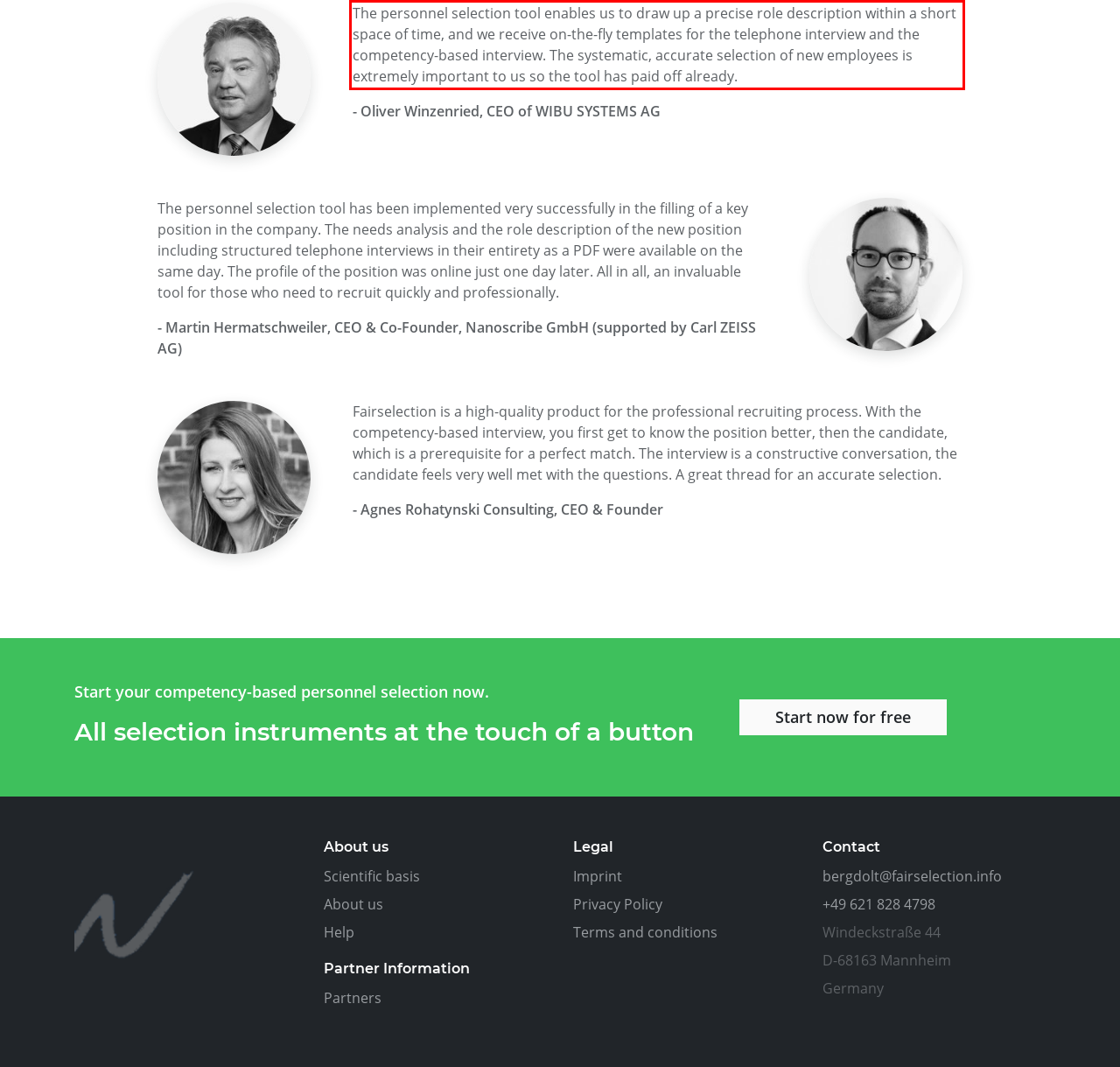Using the provided screenshot, read and generate the text content within the red-bordered area.

The personnel selection tool enables us to draw up a precise role description within a short space of time, and we receive on-the-fly templates for the telephone interview and the competency-based interview. The systematic, accurate selection of new employees is extremely important to us so the tool has paid off already.